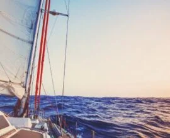What is the color of the sky near the horizon?
Analyze the image and deliver a detailed answer to the question.

According to the caption, the sky transitions from 'warm hues of orange and pink near the horizon' to a cooler blue above, implying that the color of the sky near the horizon is a combination of orange and pink.